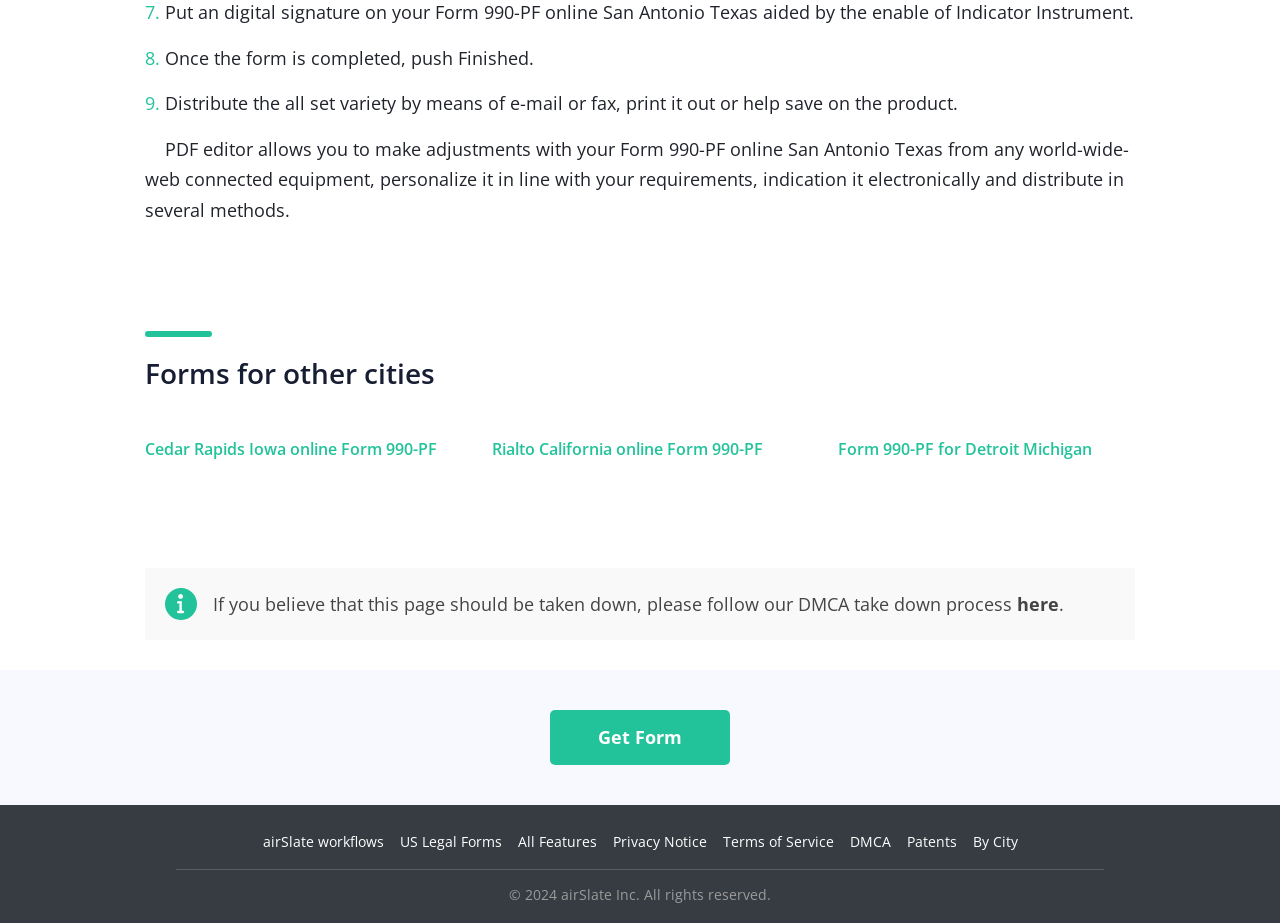Please answer the following question using a single word or phrase: 
What can be done with the completed form?

Distribute by email or fax, print or save